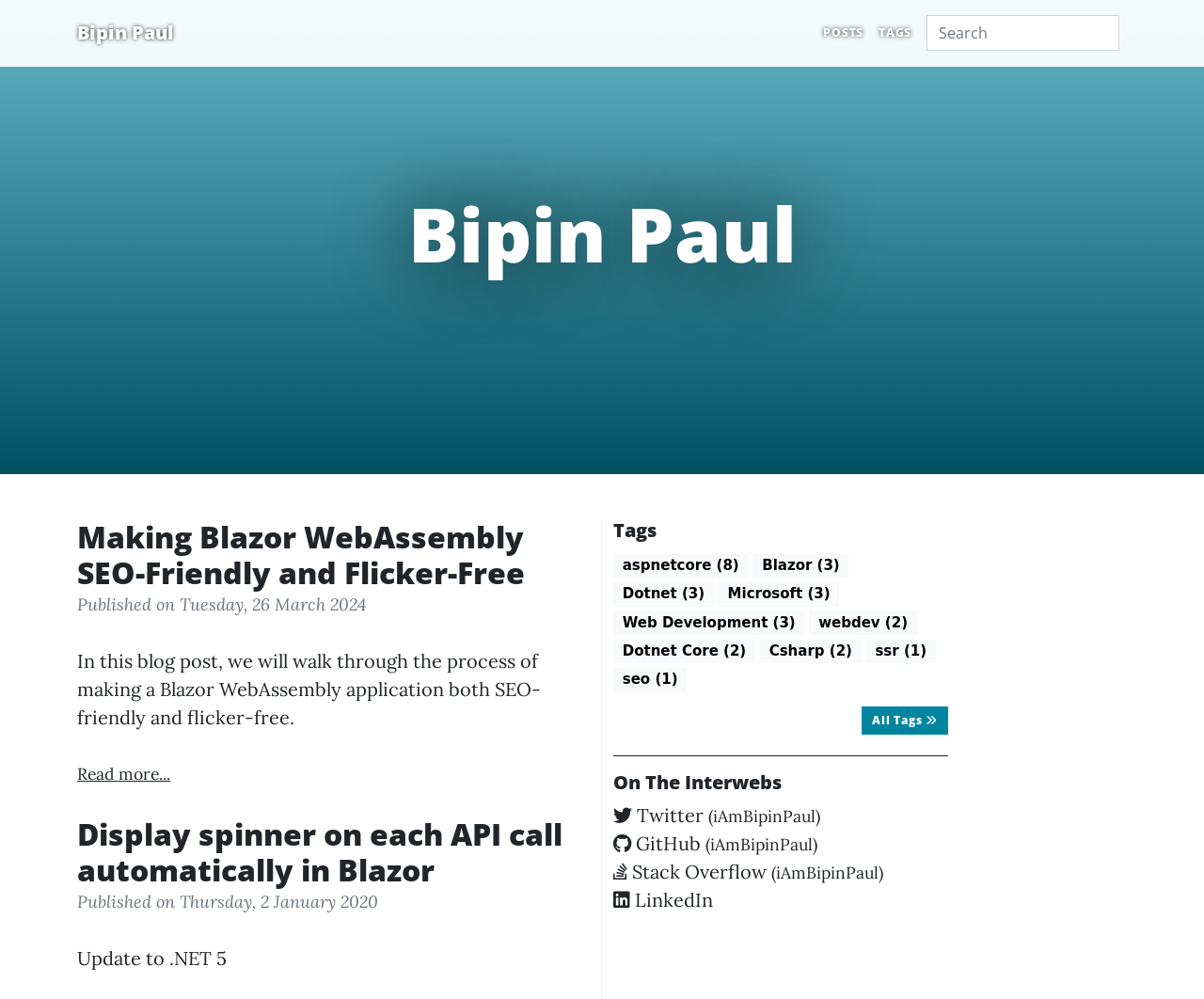What social media platforms does the author have a presence on?
Based on the screenshot, give a detailed explanation to answer the question.

The social media platforms can be found in the links under the heading 'On The Interwebs' which is located at the bottom of the webpage. These links include Twitter, GitHub, Stack Overflow, and LinkedIn, which are likely social media platforms where the author has a presence.